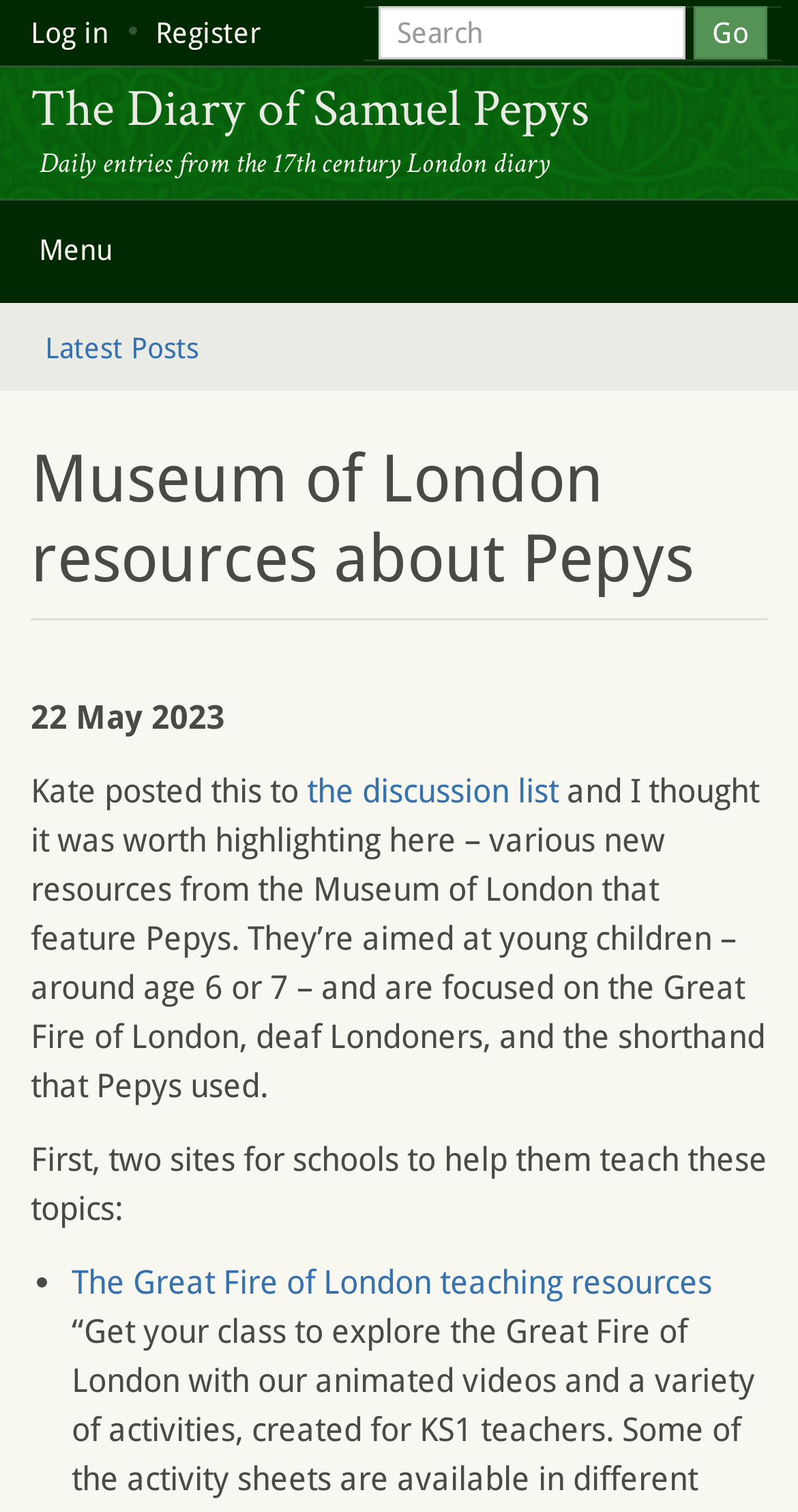Could you locate the bounding box coordinates for the section that should be clicked to accomplish this task: "Log in to the website".

[0.021, 0.0, 0.154, 0.043]